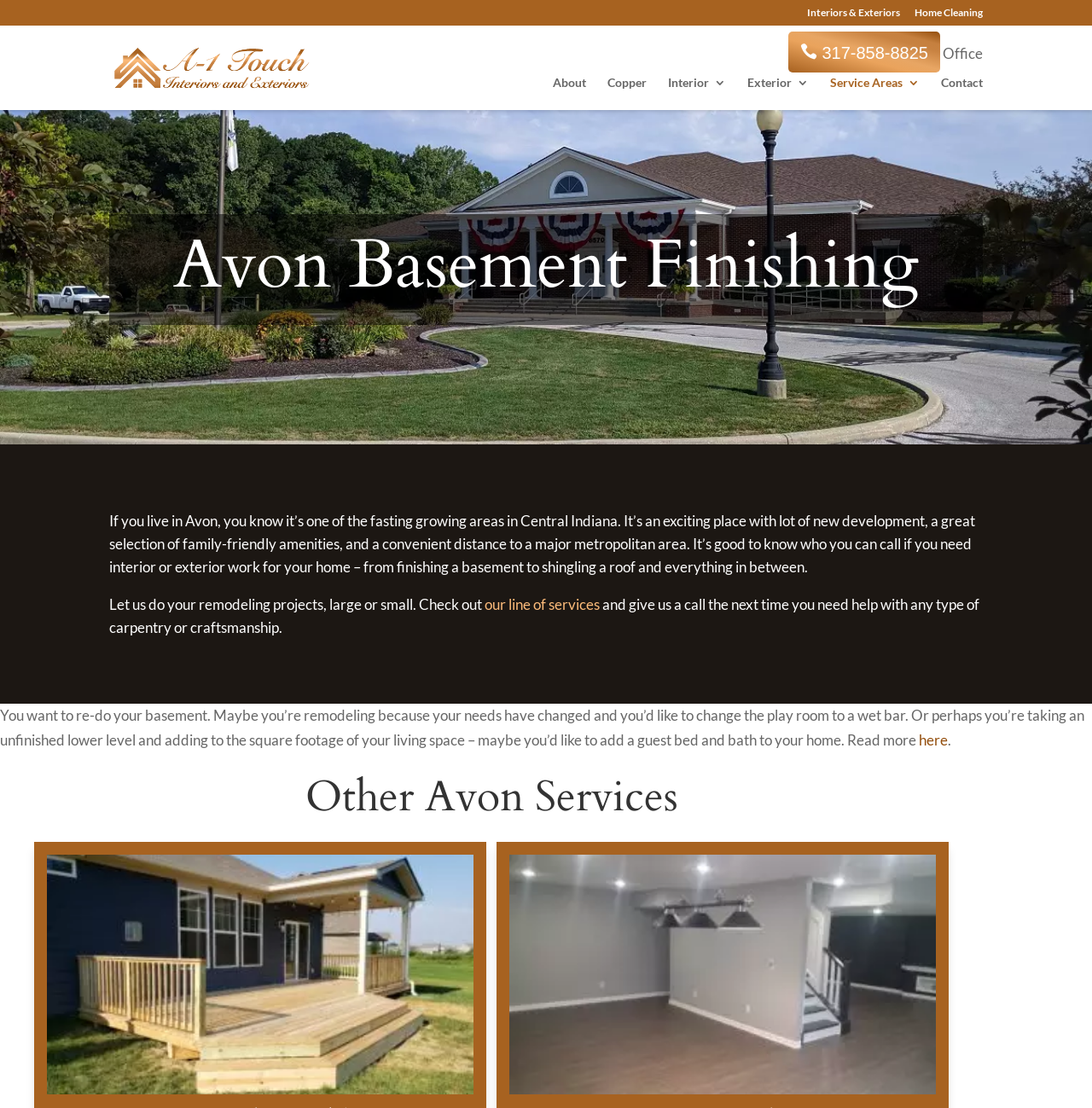What is the location served?
Look at the image and provide a detailed response to the question.

I found the location served by looking at the static text elements that mention Avon, including the heading element with the text 'Avon Basement Finishing' and the static text elements that describe the location.